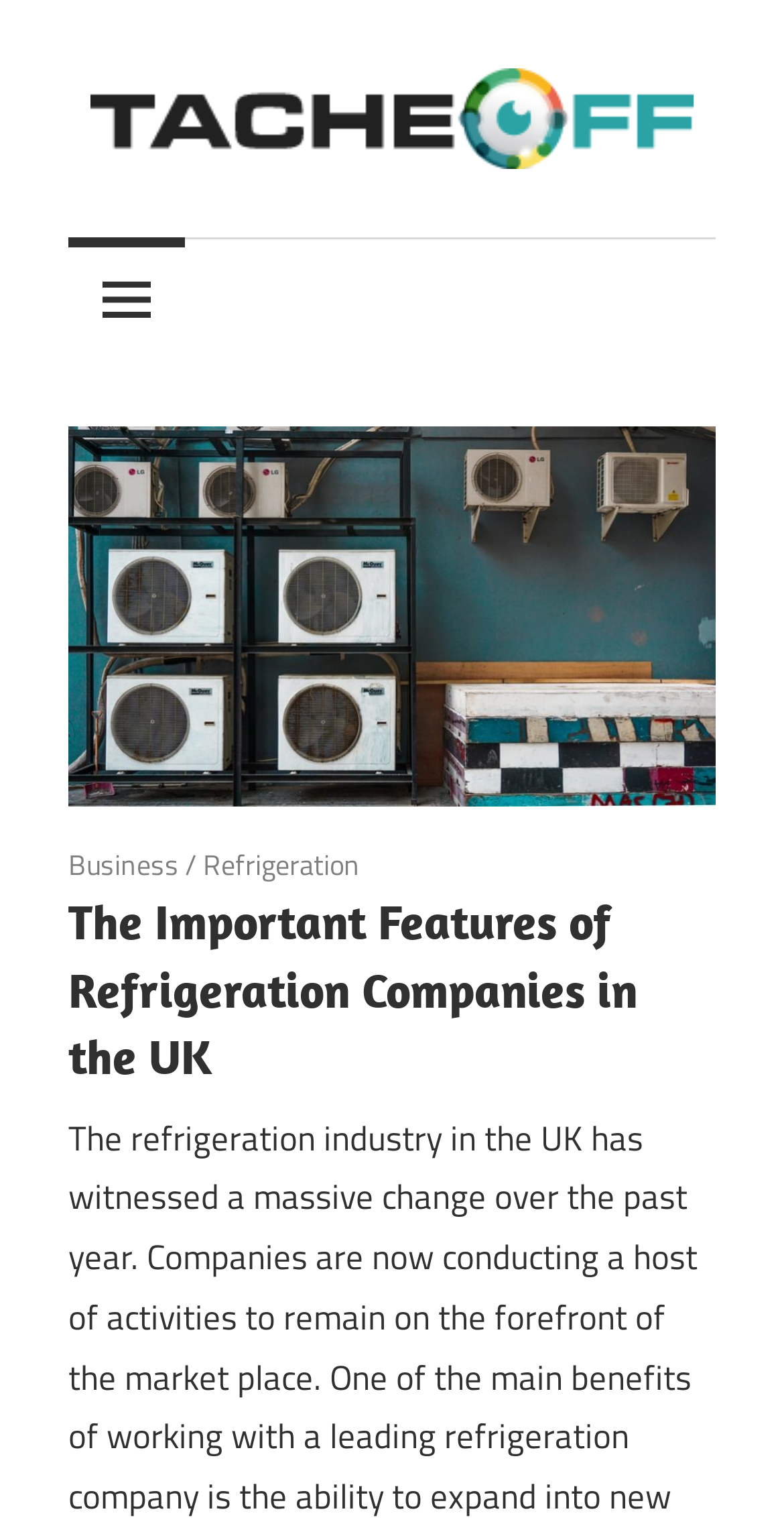What is the topic of the article?
Please give a detailed and thorough answer to the question, covering all relevant points.

The topic of the article can be found in the header section of the webpage, where the breadcrumbs are located. The text 'Refrigeration Companies' is written next to the 'Business' link, indicating that it is the topic of the article.